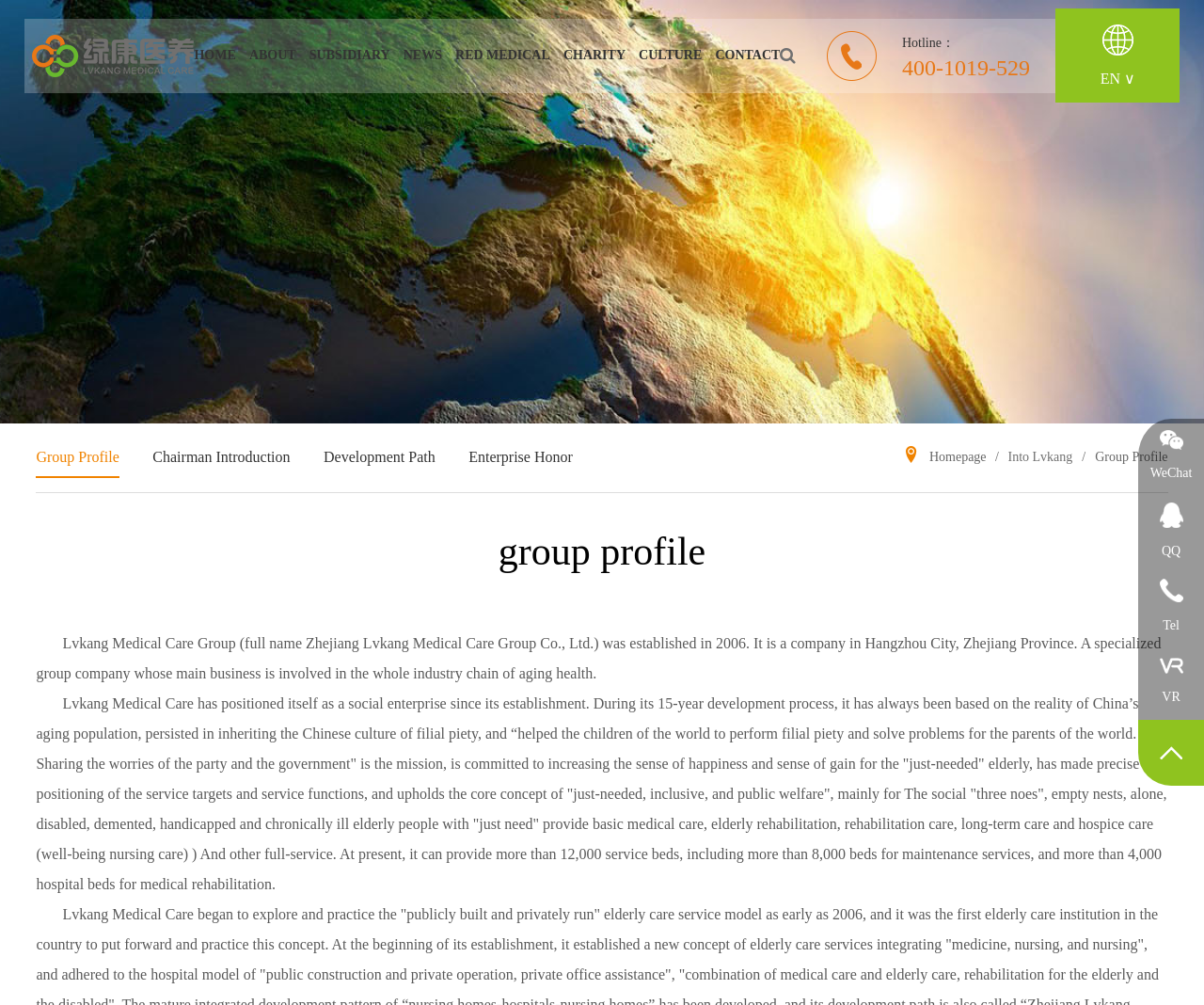Determine the bounding box coordinates for the area you should click to complete the following instruction: "View Group Profile".

[0.194, 0.122, 0.287, 0.169]